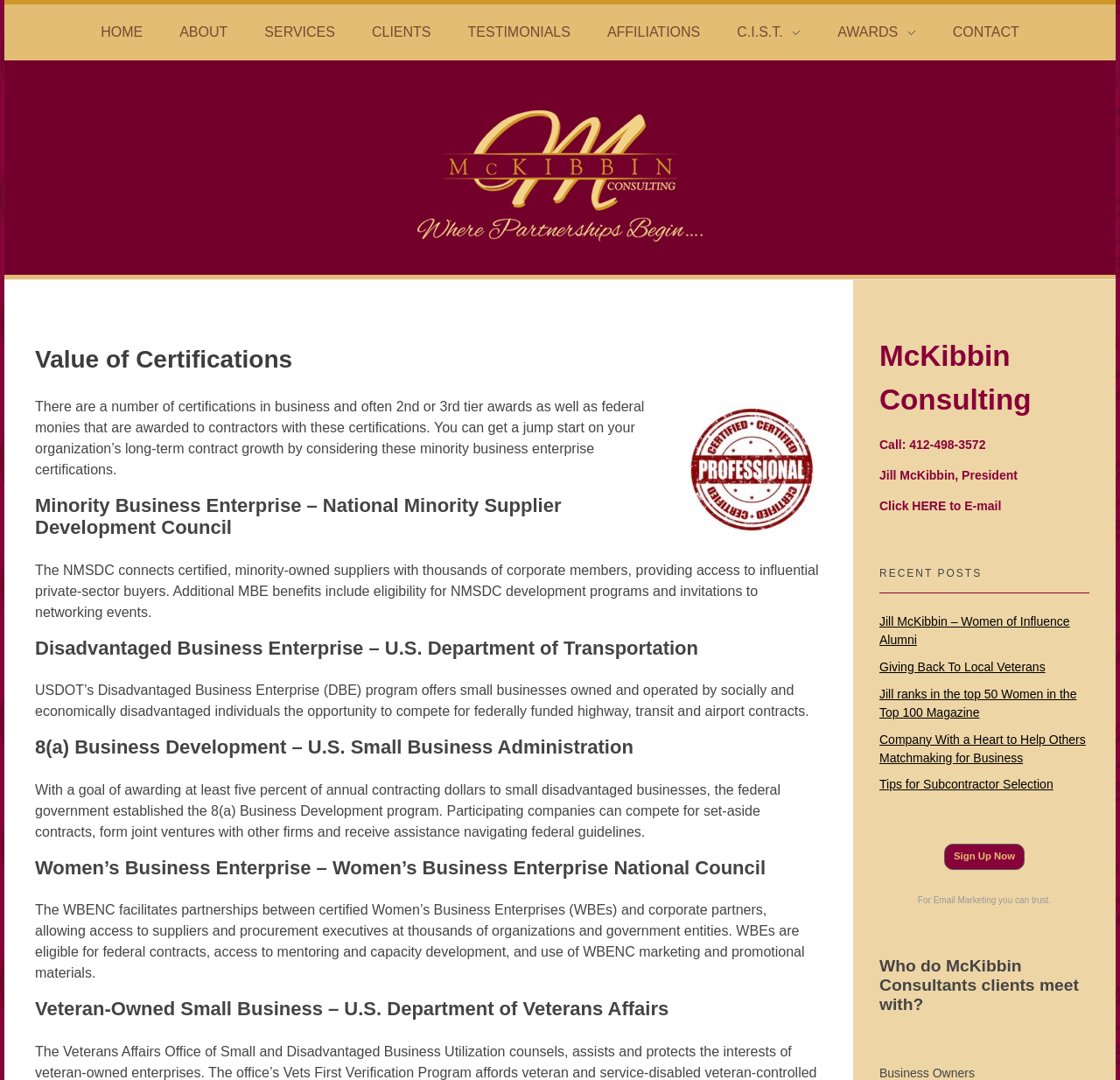Provide the bounding box coordinates of the HTML element described by the text: "Blog". The coordinates should be in the format [left, top, right, bottom] with values between 0 and 1.

None